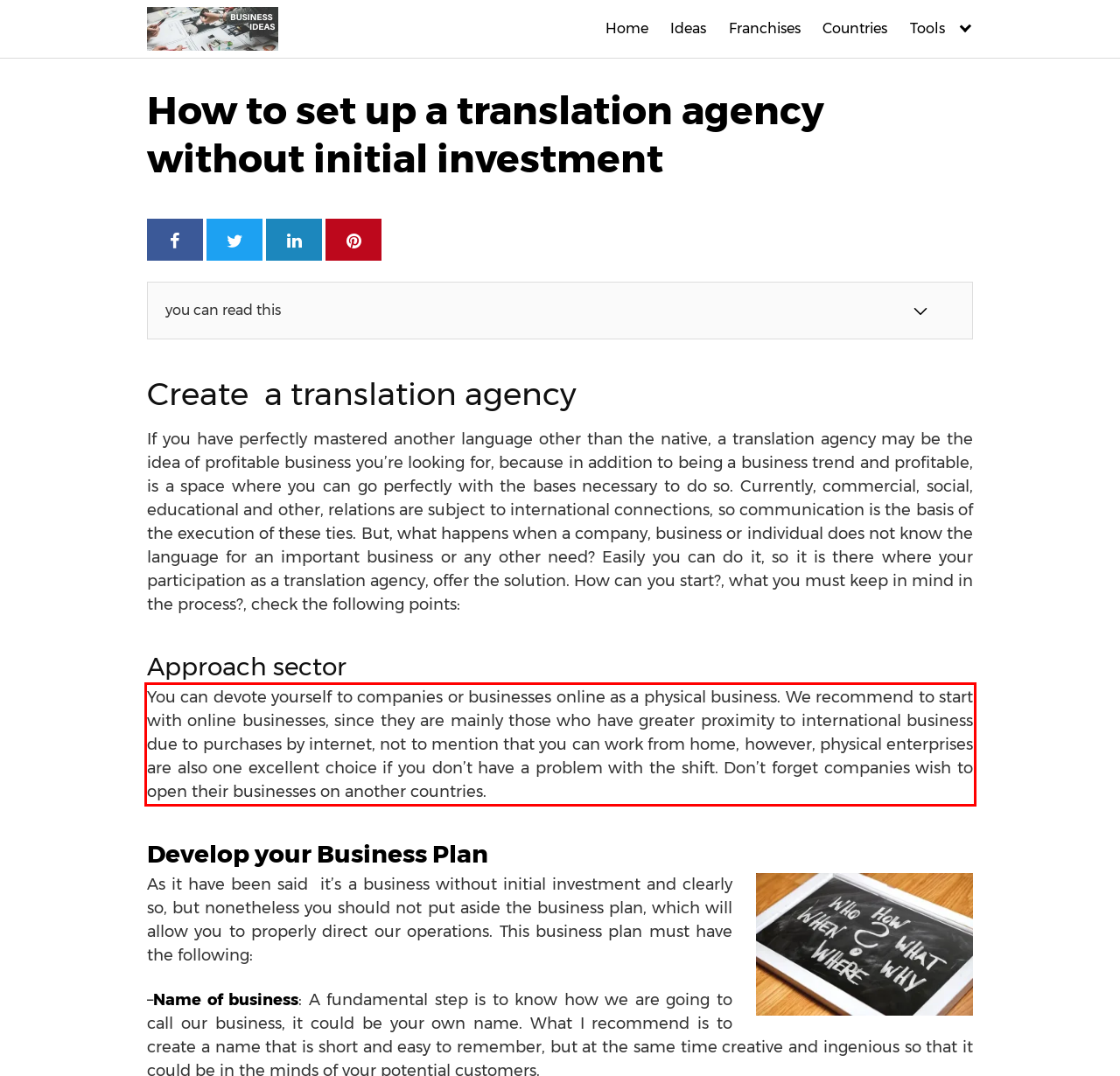With the provided screenshot of a webpage, locate the red bounding box and perform OCR to extract the text content inside it.

You can devote yourself to companies or businesses online as a physical business. We recommend to start with online businesses, since they are mainly those who have greater proximity to international business due to purchases by internet, not to mention that you can work from home, however, physical enterprises are also one excellent choice if you don’t have a problem with the shift. Don’t forget companies wish to open their businesses on another countries.